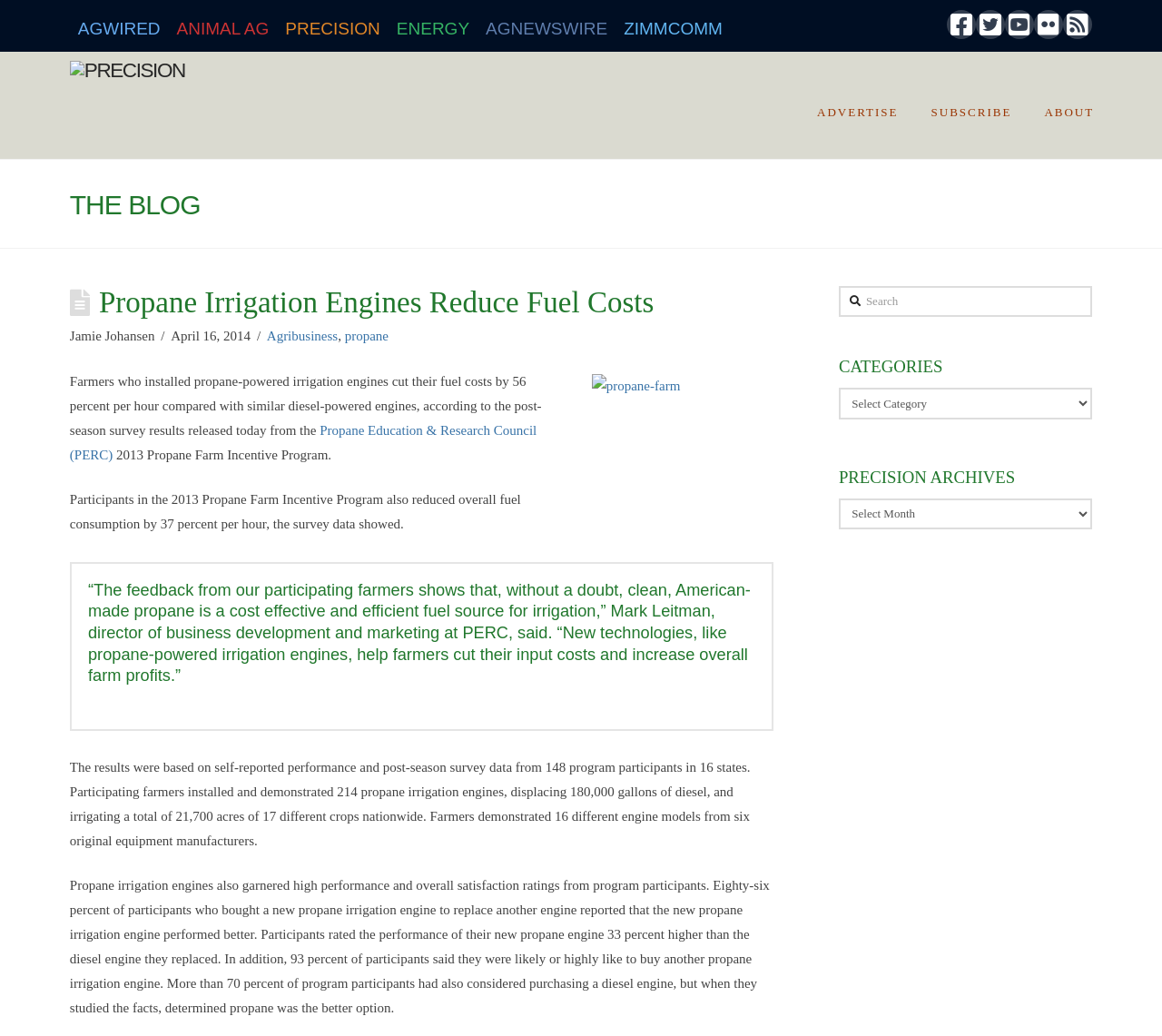Respond to the following query with just one word or a short phrase: 
What is the topic of the article?

Propane irrigation engines